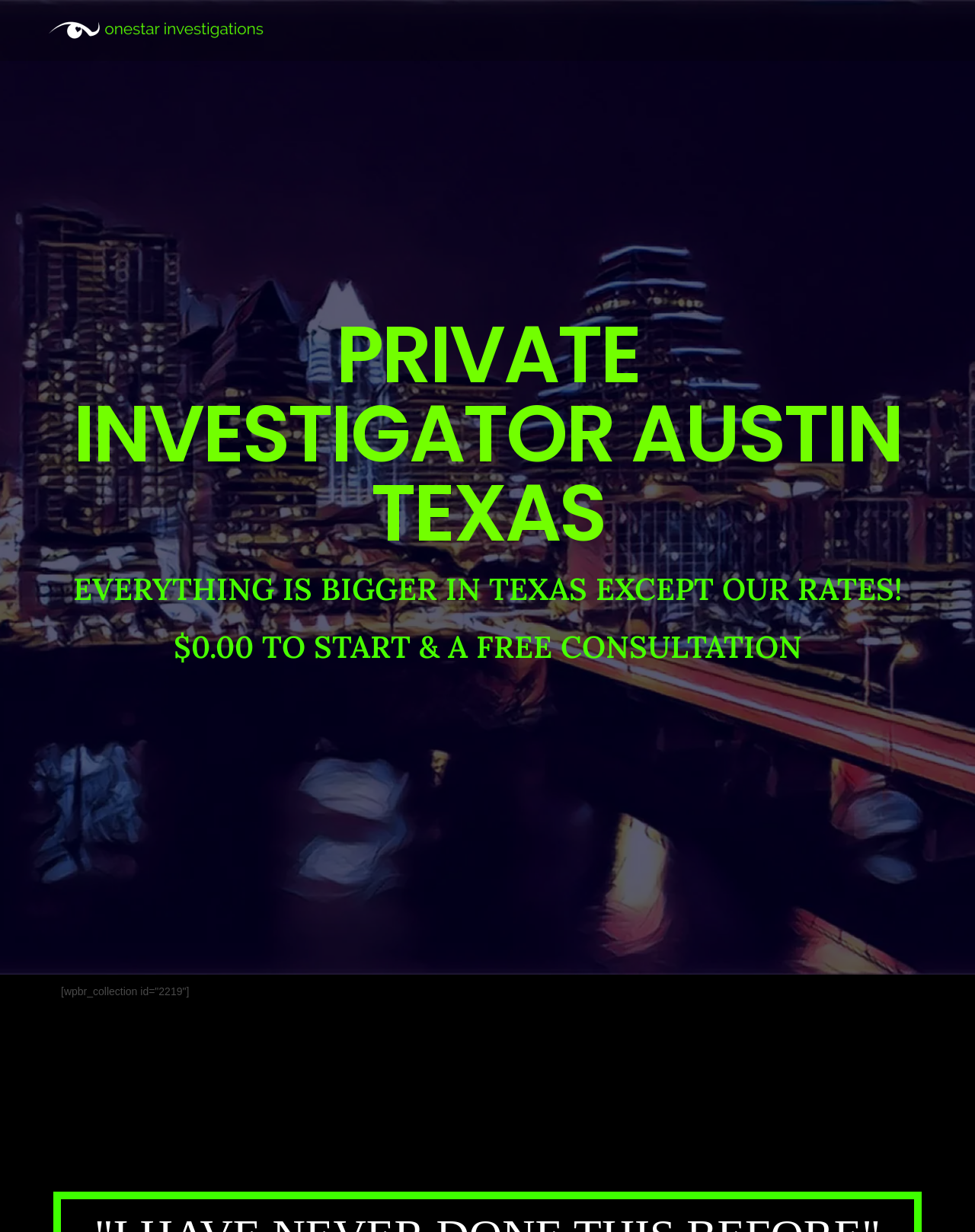Find and generate the main title of the webpage.

PRIVATE INVESTIGATOR AUSTIN TEXAS